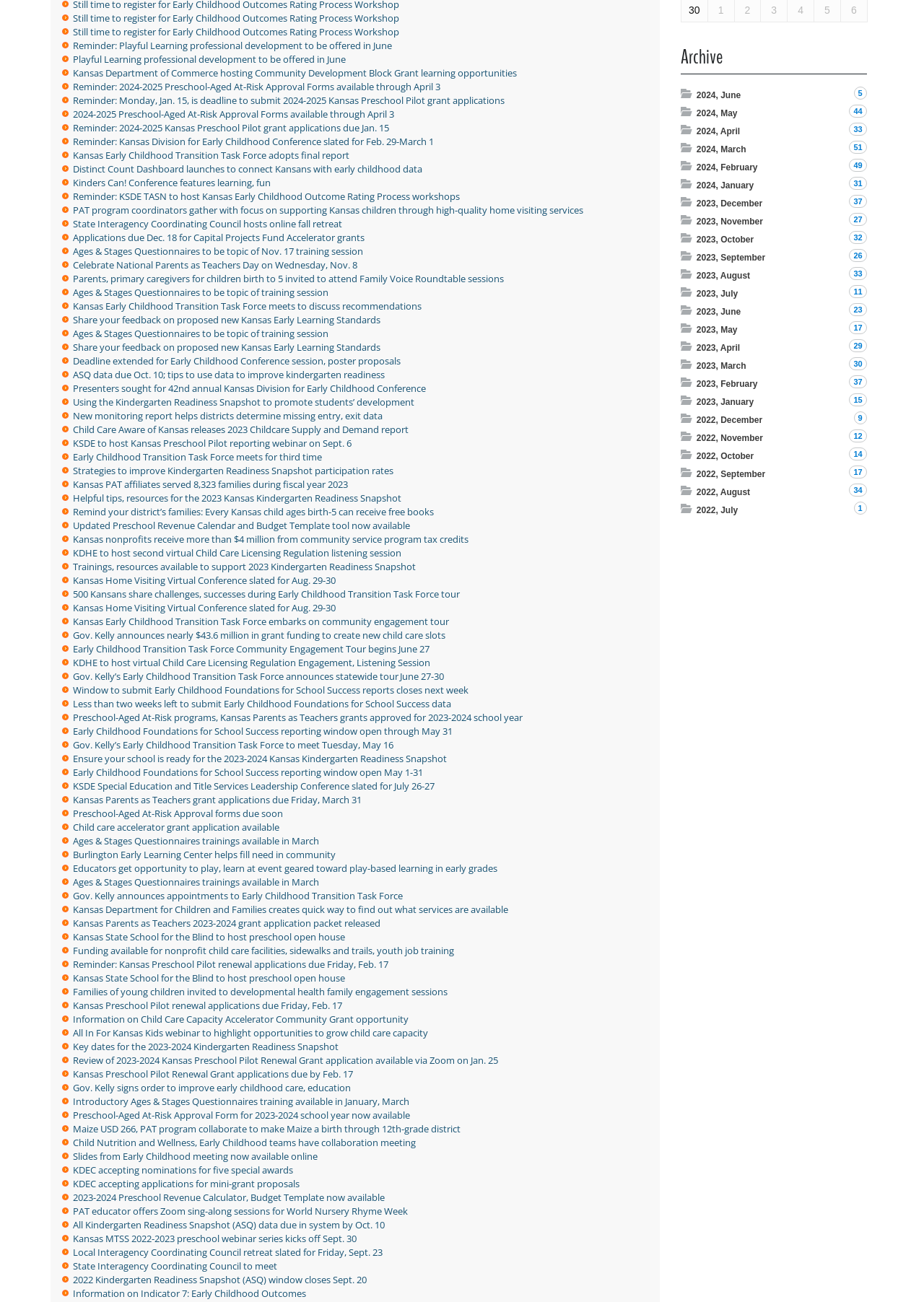Please identify the bounding box coordinates of the clickable element to fulfill the following instruction: "Learn about the Kansas Department of Commerce hosting Community Development Block Grant learning opportunities". The coordinates should be four float numbers between 0 and 1, i.e., [left, top, right, bottom].

[0.079, 0.051, 0.559, 0.061]